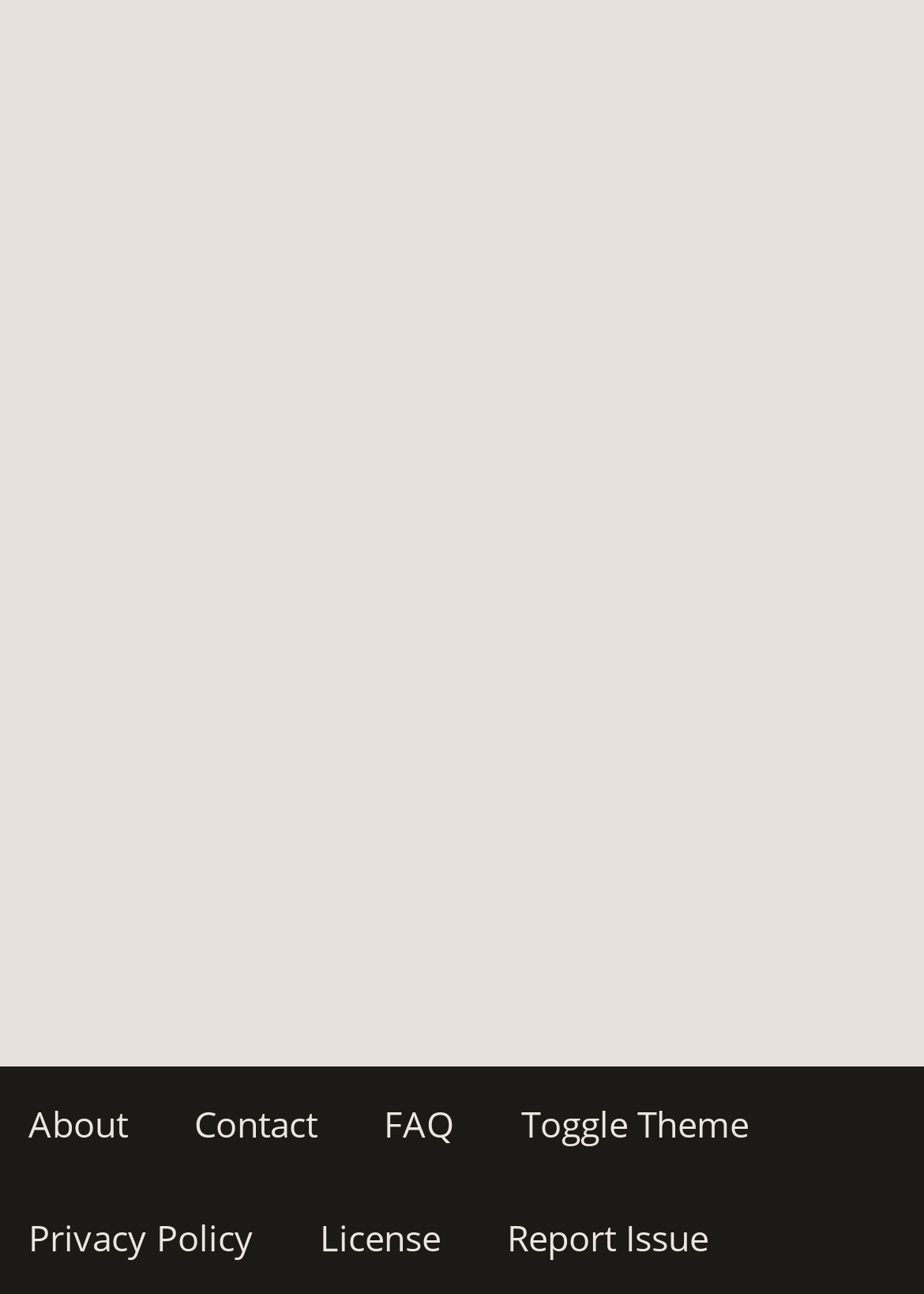Please provide a comprehensive answer to the question below using the information from the image: Is there a 'Toggle Theme' link in the footer?

I examined the footer section and found a link named 'Toggle Theme', which suggests that the website provides an option to switch between different themes.